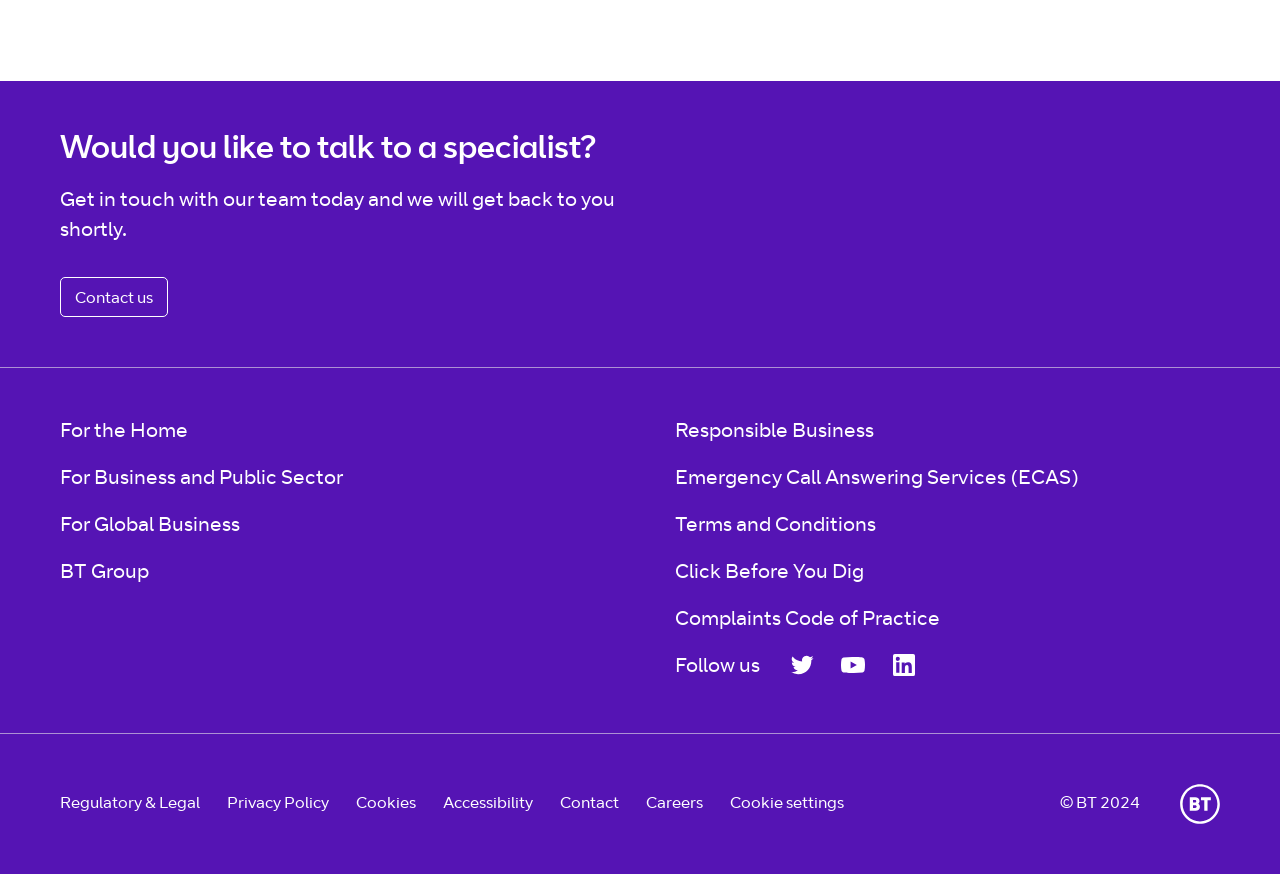Analyze the image and give a detailed response to the question:
What is the company's copyright year?

I found the copyright year by looking at the bottom of the webpage, where it says '© BT 2024'.